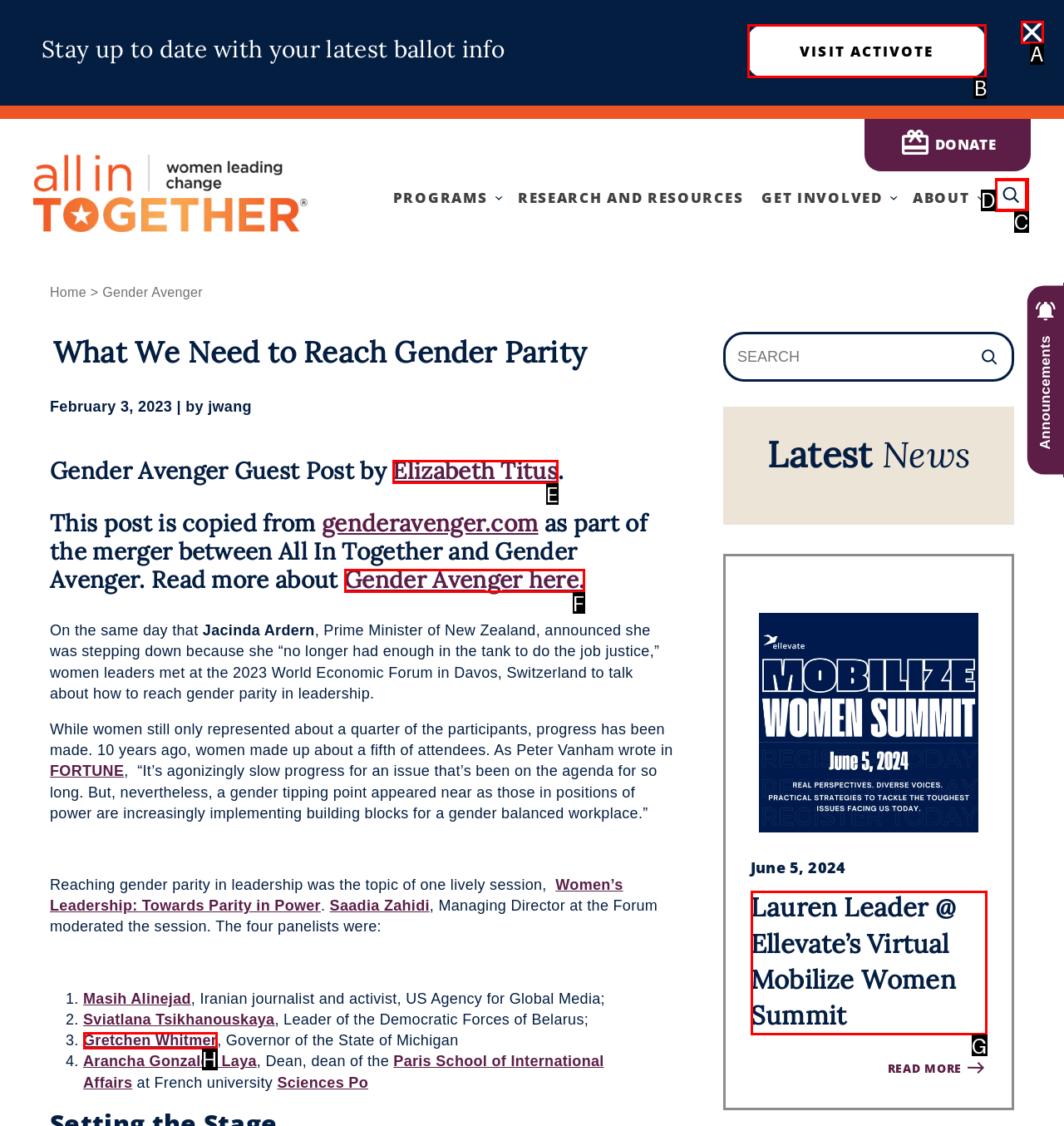Indicate the letter of the UI element that should be clicked to accomplish the task: Visit ACTIVOTE. Answer with the letter only.

B